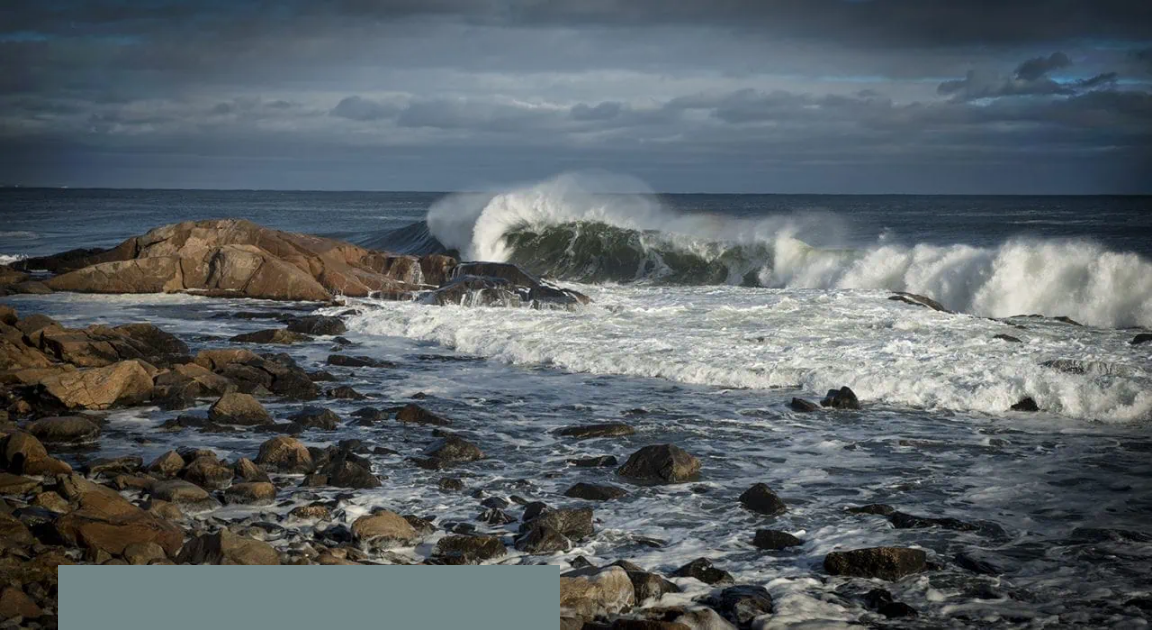Write a descriptive caption for the image, covering all notable aspects.

The image beautifully captures the tumultuous essence of the ocean, where powerful waves crash against rugged, coastal rocks. In the foreground, various sizes of boulders are strewn across the shoreline, partially submerged in the frothy white surf. The image showcases the dynamic interaction between land and sea, with a dramatic wave poised to crash, sending a mist of water into the air. Above, a moody sky looms, filled with textured clouds that hint at the ever-changing nature of coastal weather. This striking scene evokes a sense of tranquility mingled with the raw power of nature, characteristic of Rhode Island's stunning coastline.